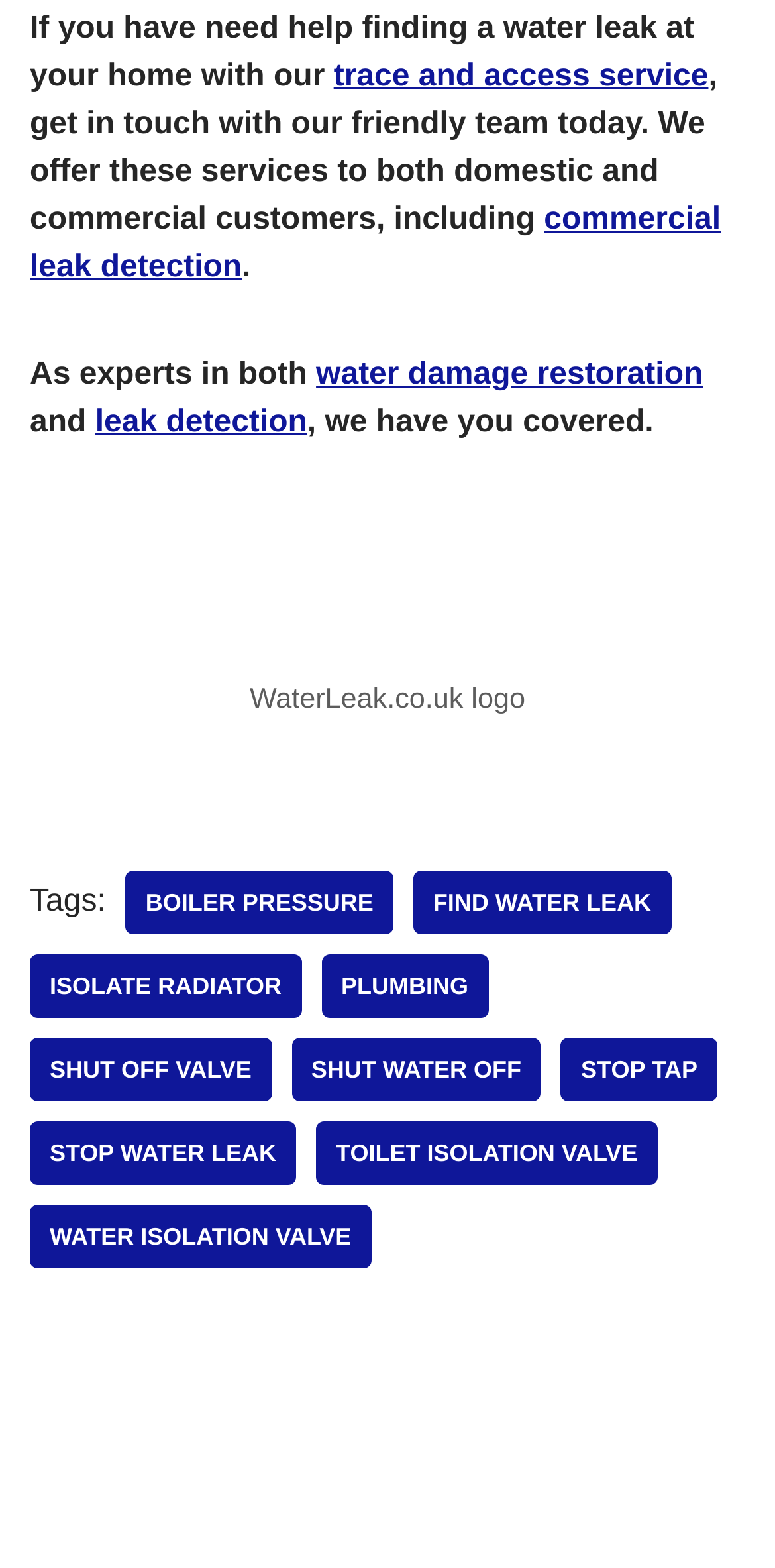What is the logo of the website?
Refer to the image and provide a concise answer in one word or phrase.

WaterLeak.co.uk logo